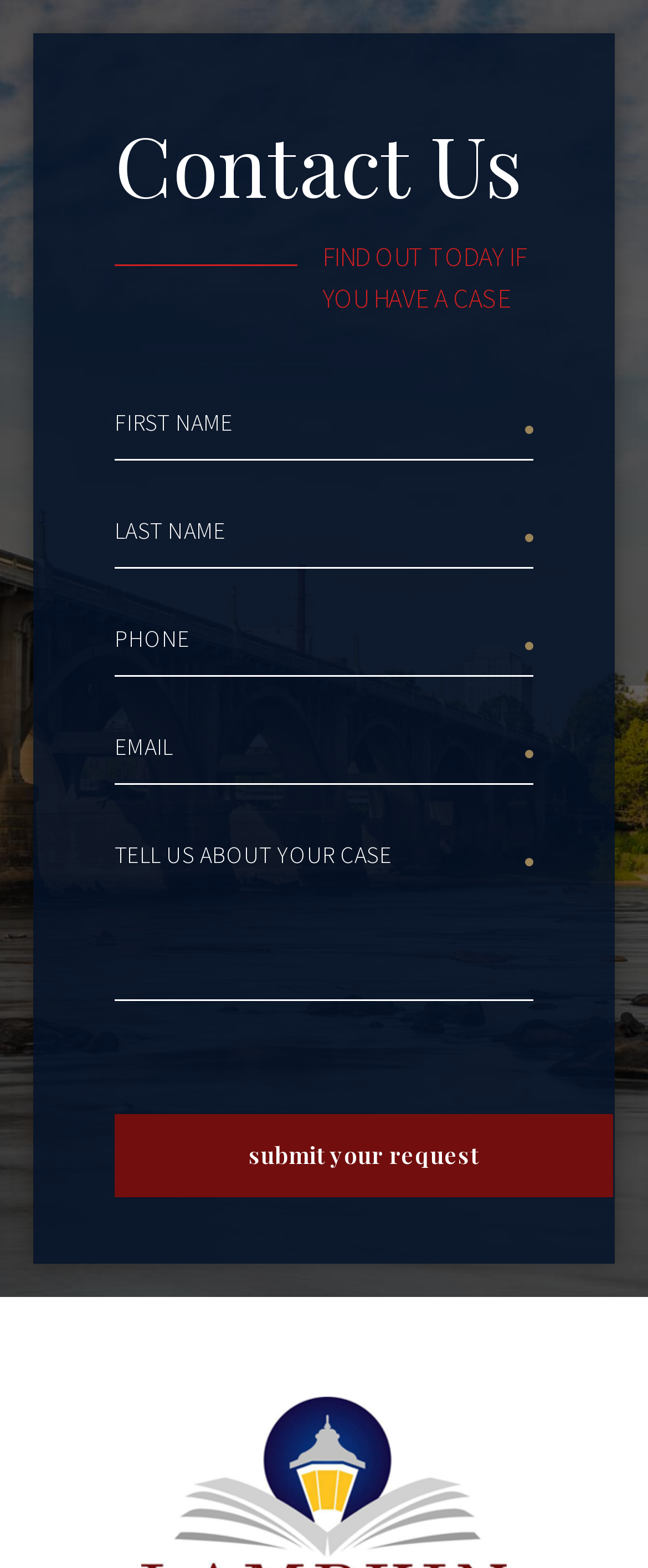What is the purpose of this webpage?
Answer the question with a single word or phrase derived from the image.

Contact Us